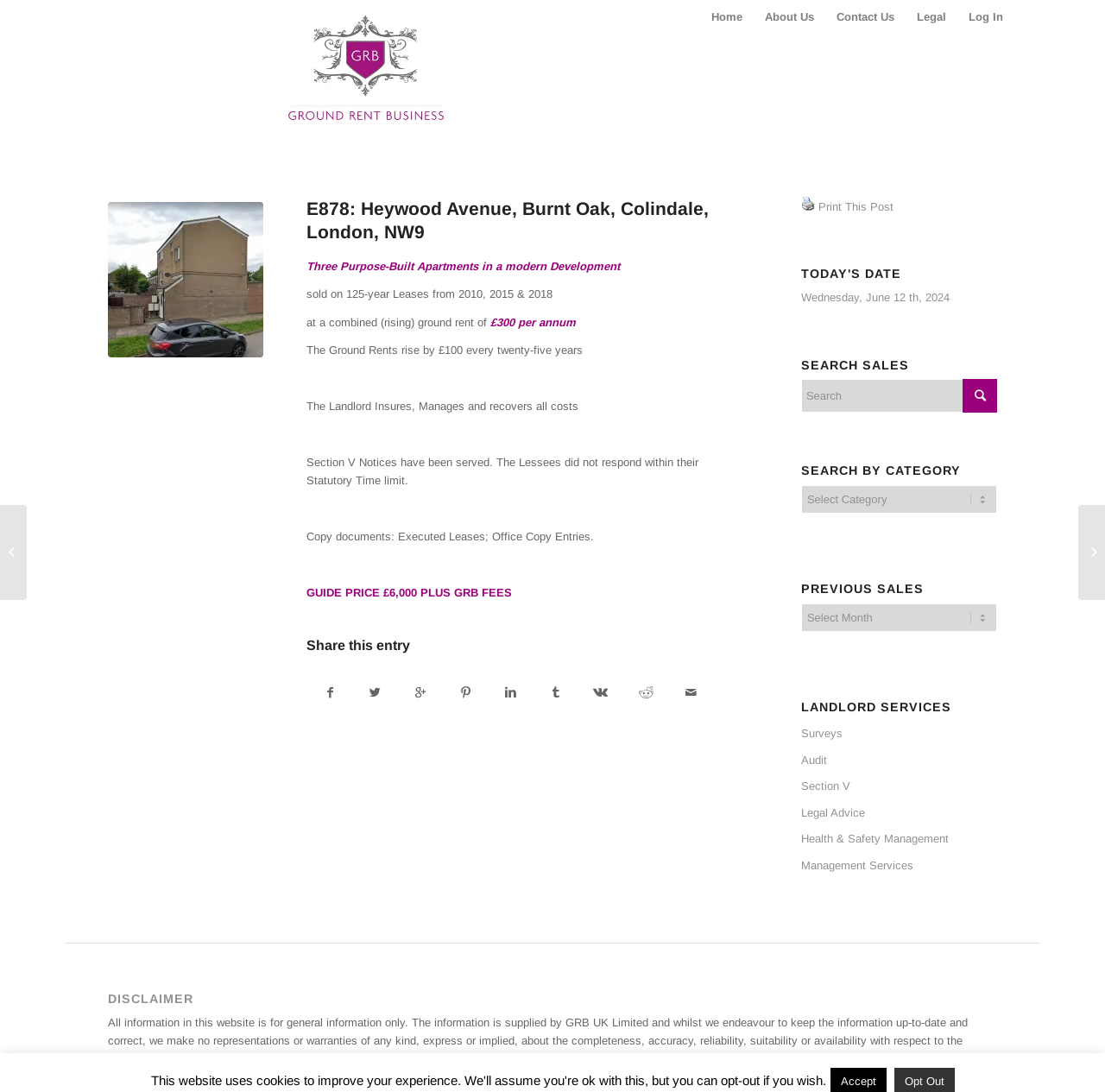How many apartments are in the development?
Look at the image and respond with a single word or a short phrase.

Three